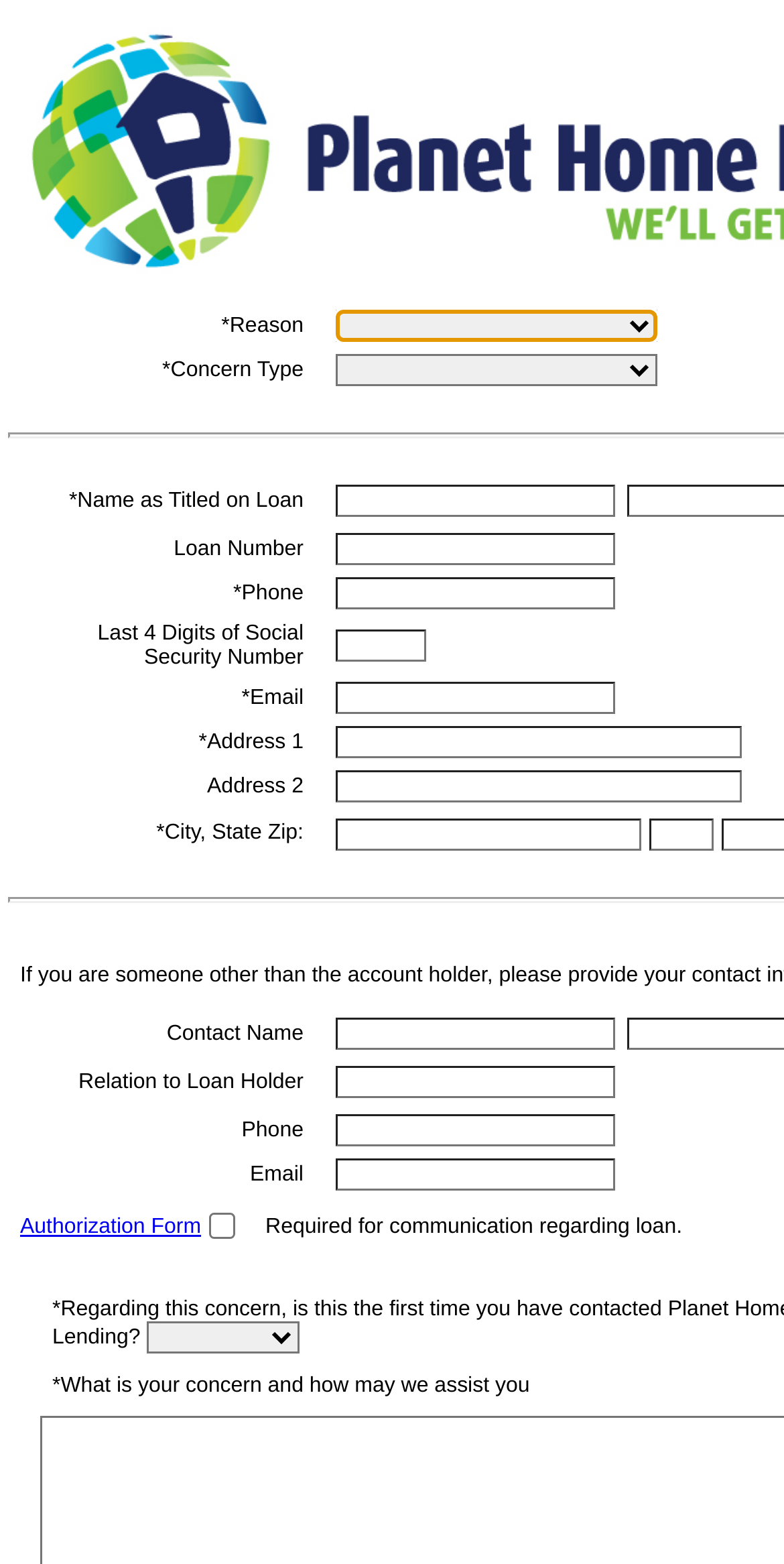Please identify the bounding box coordinates of the area that needs to be clicked to fulfill the following instruction: "Select a reason."

[0.428, 0.198, 0.838, 0.219]